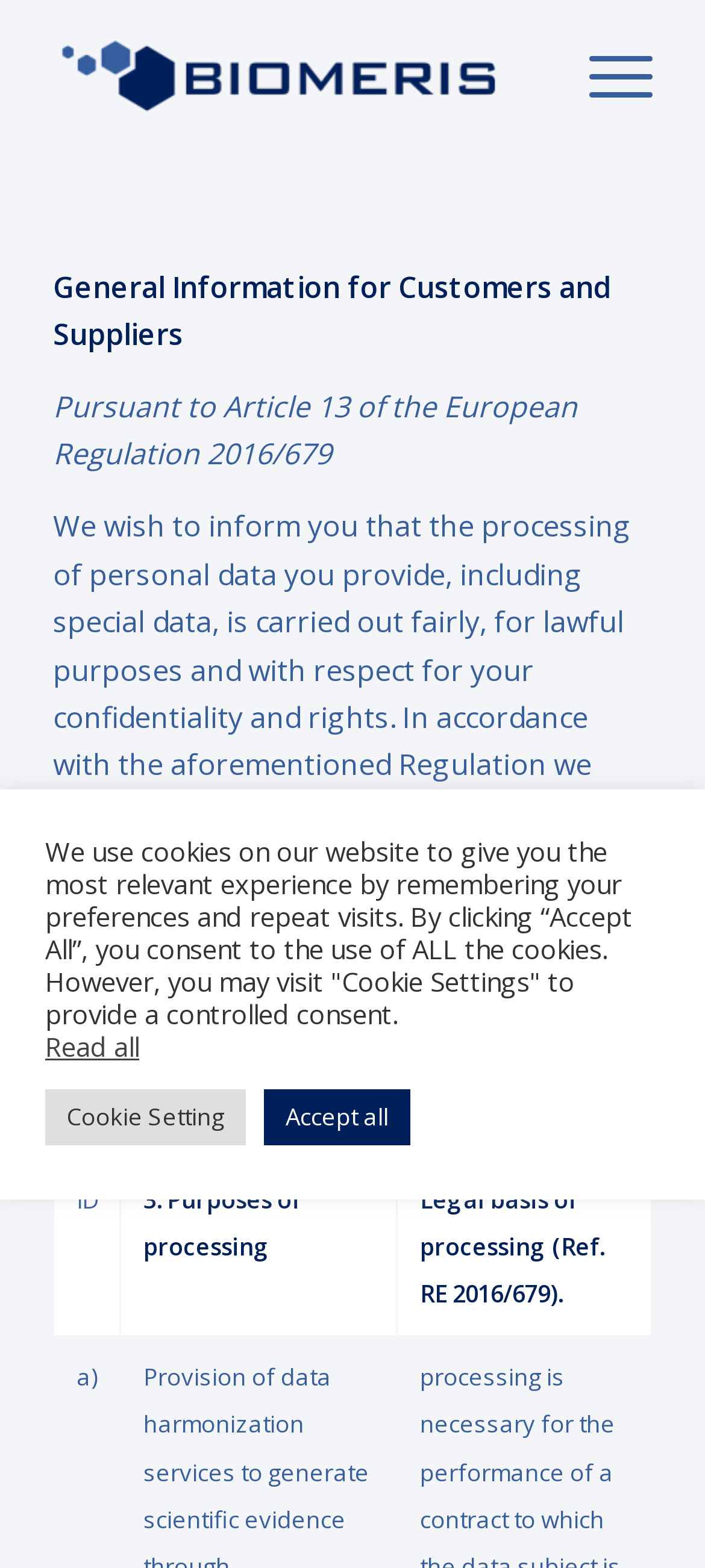Please look at the image and answer the question with a detailed explanation: What are the three columns in the grid?

The grid has three columns, which are labeled as 'ID', '3. Purposes of processing', and 'Legal basis of processing (Ref. RE 2016/679)'. These columns are used to organize and display information related to the processing of personal data.